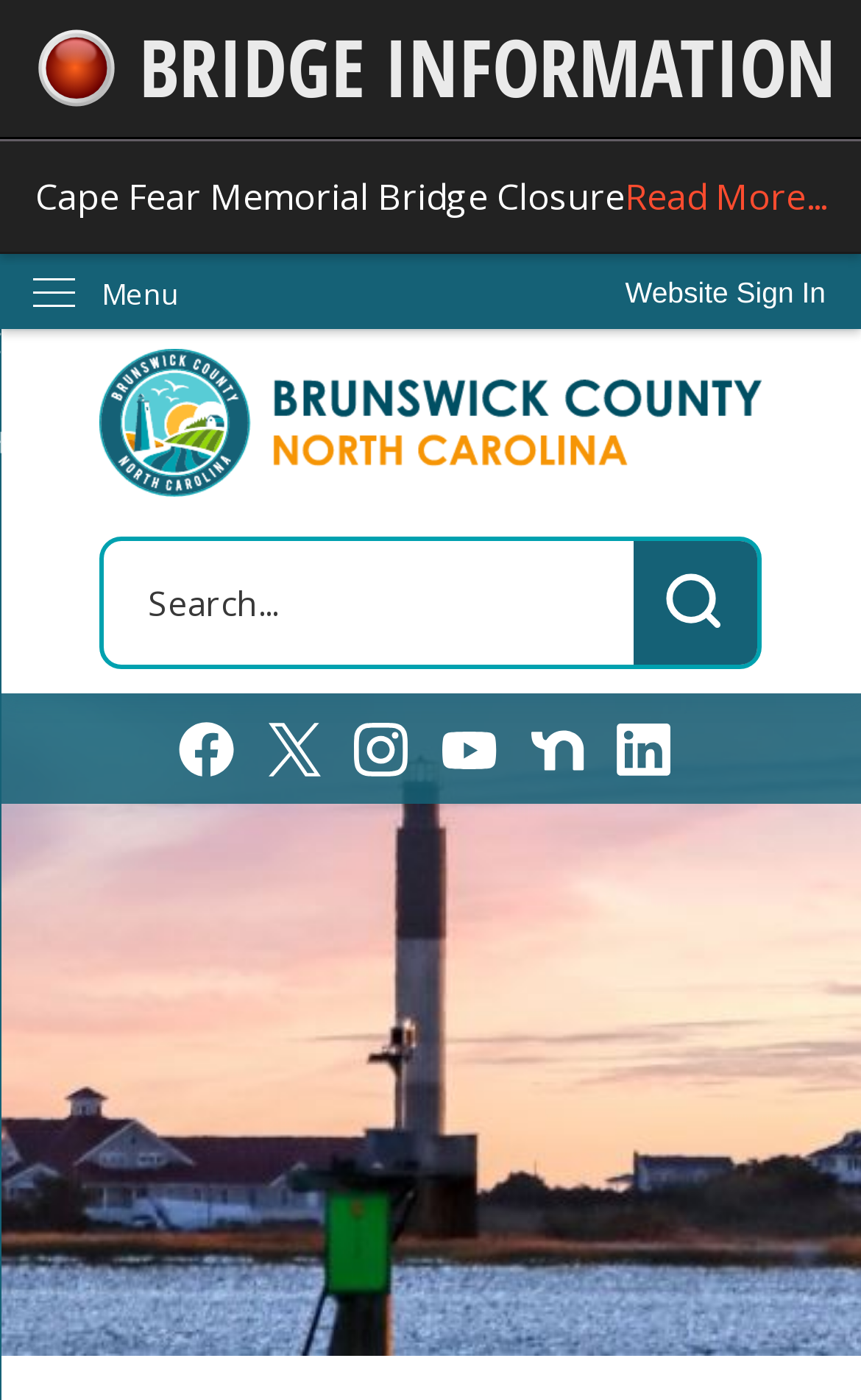Answer the following query with a single word or phrase:
What is the function of the 'Website Sign In' button?

To sign in to the website